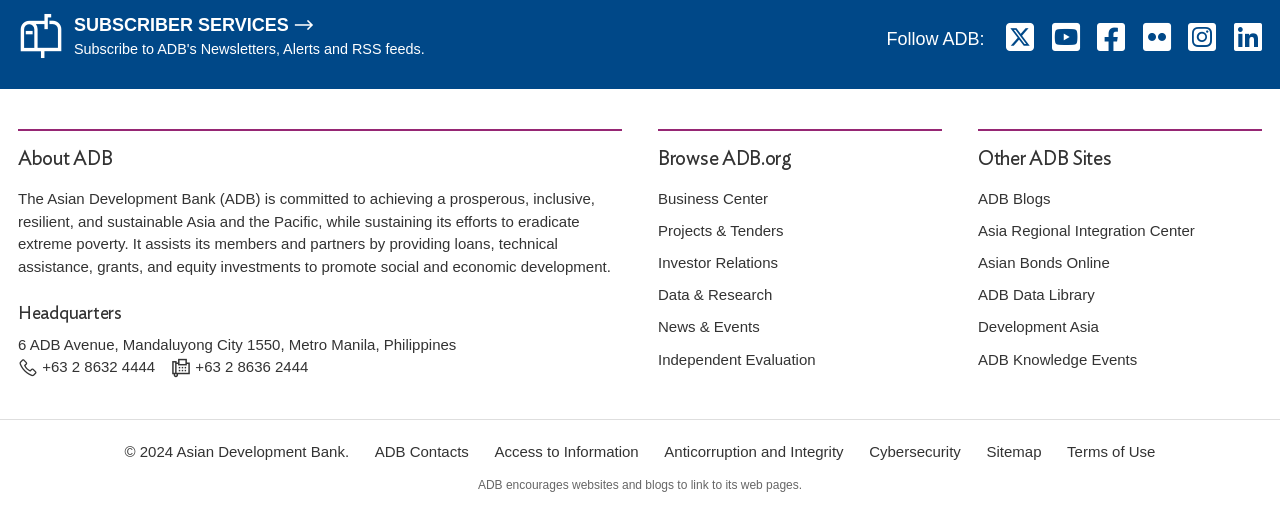Can you give a detailed response to the following question using the information from the image? What is the address of the headquarters?

I found the answer by looking at the StaticText element with the text '6 ADB Avenue, Mandaluyong City 1550, Metro Manila, Philippines' which is located under the 'Headquarters' heading.